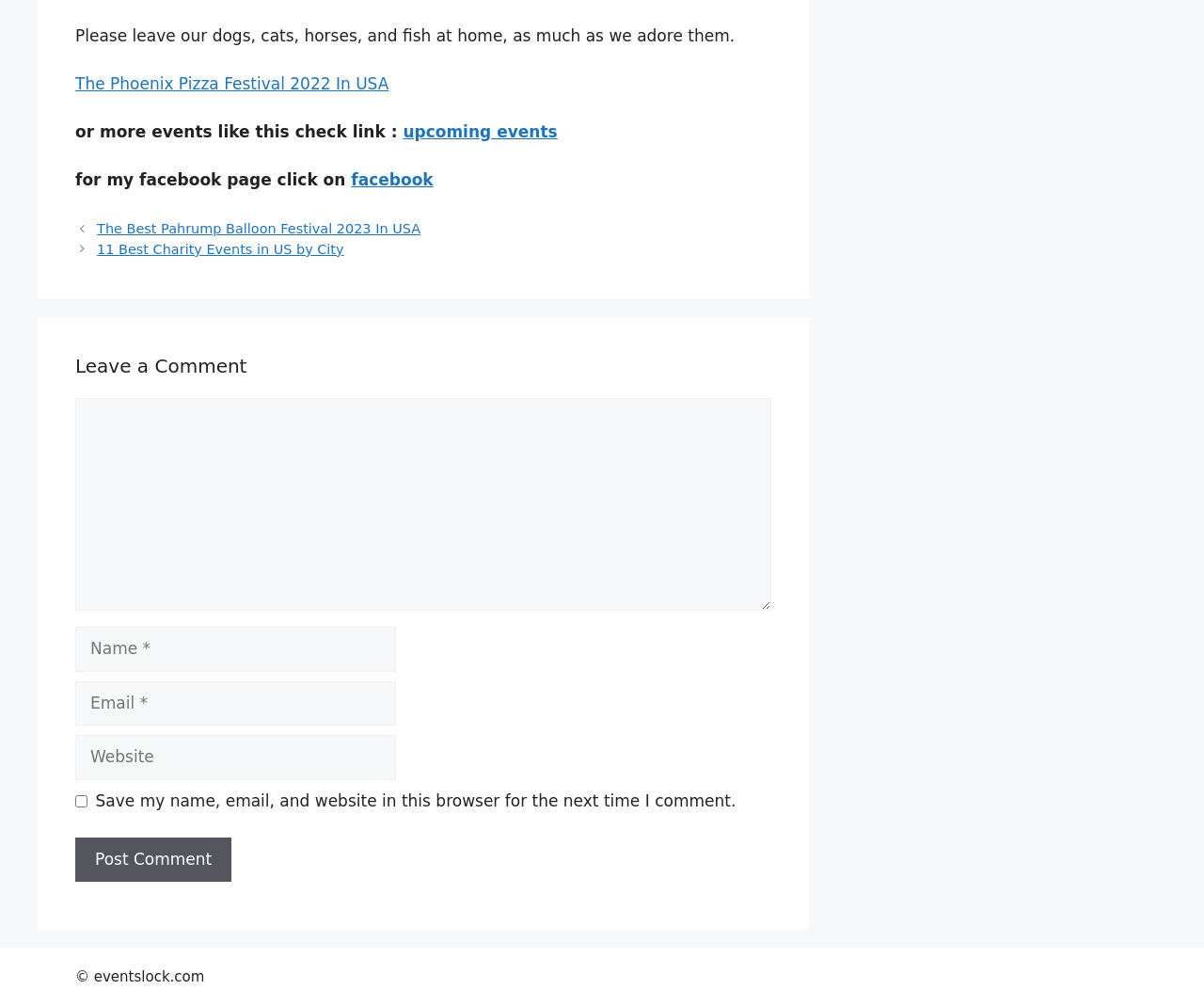Identify the bounding box coordinates for the region to click in order to carry out this instruction: "click the link to The Phoenix Pizza Festival 2022 In USA". Provide the coordinates using four float numbers between 0 and 1, formatted as [left, top, right, bottom].

[0.062, 0.075, 0.323, 0.094]